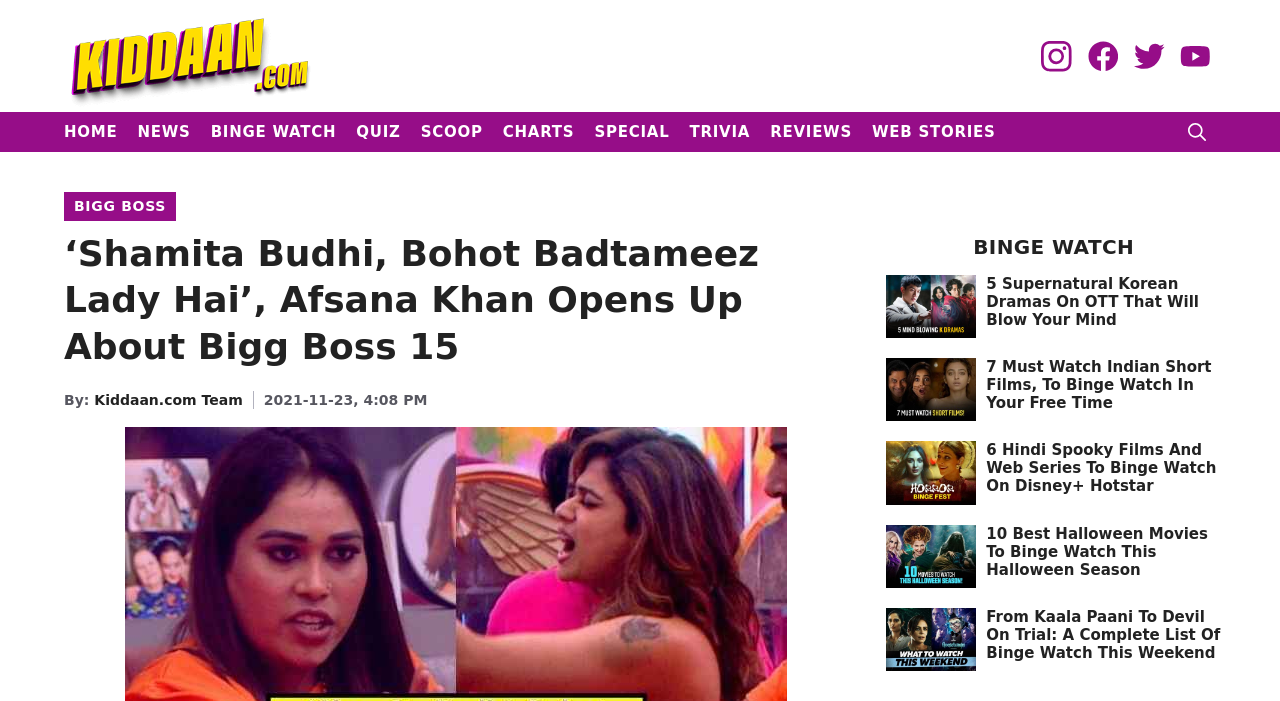Locate and provide the bounding box coordinates for the HTML element that matches this description: "Web Stories".

[0.673, 0.16, 0.786, 0.217]